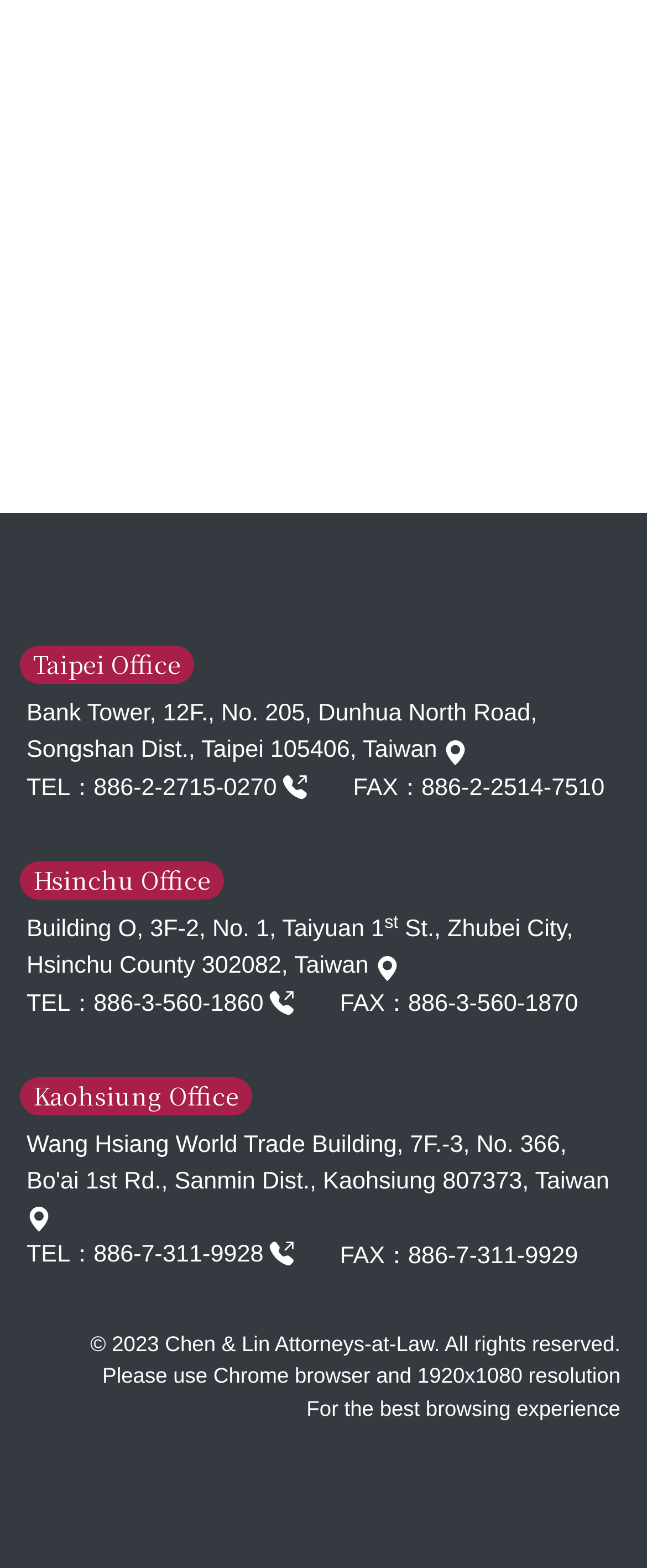Locate the bounding box coordinates of the area where you should click to accomplish the instruction: "View Taipei office address".

[0.041, 0.445, 0.959, 0.492]